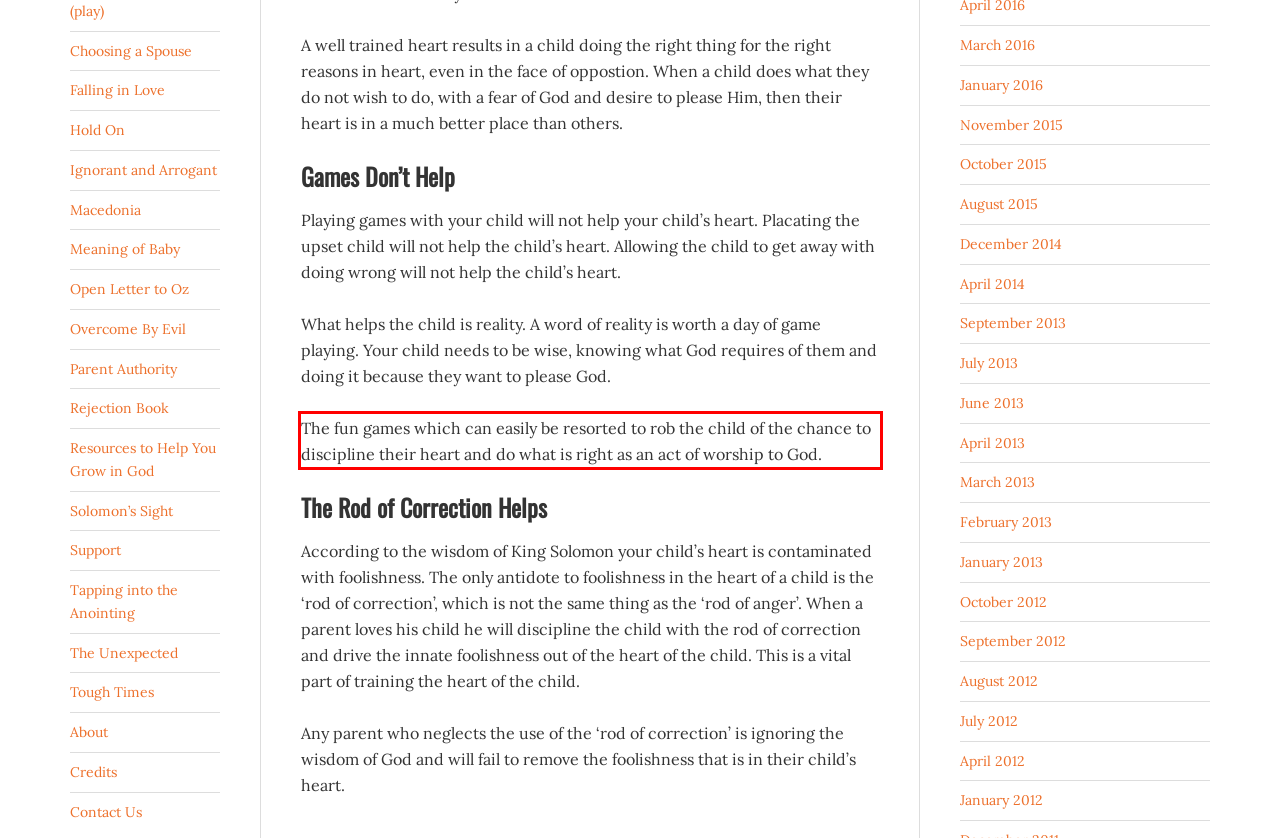Examine the screenshot of the webpage, locate the red bounding box, and perform OCR to extract the text contained within it.

The fun games which can easily be resorted to rob the child of the chance to discipline their heart and do what is right as an act of worship to God.